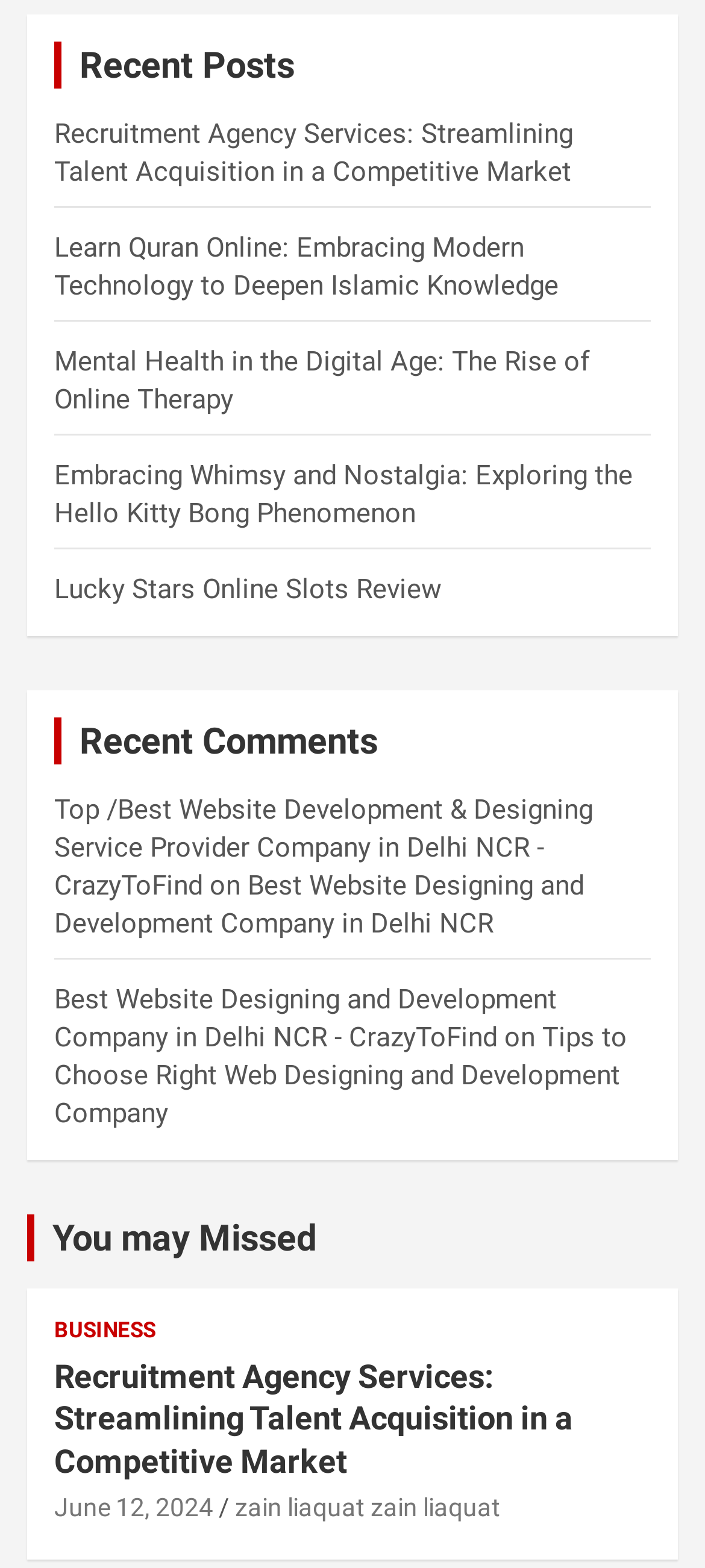Use a single word or phrase to answer the following:
How many headings are on the webpage?

4